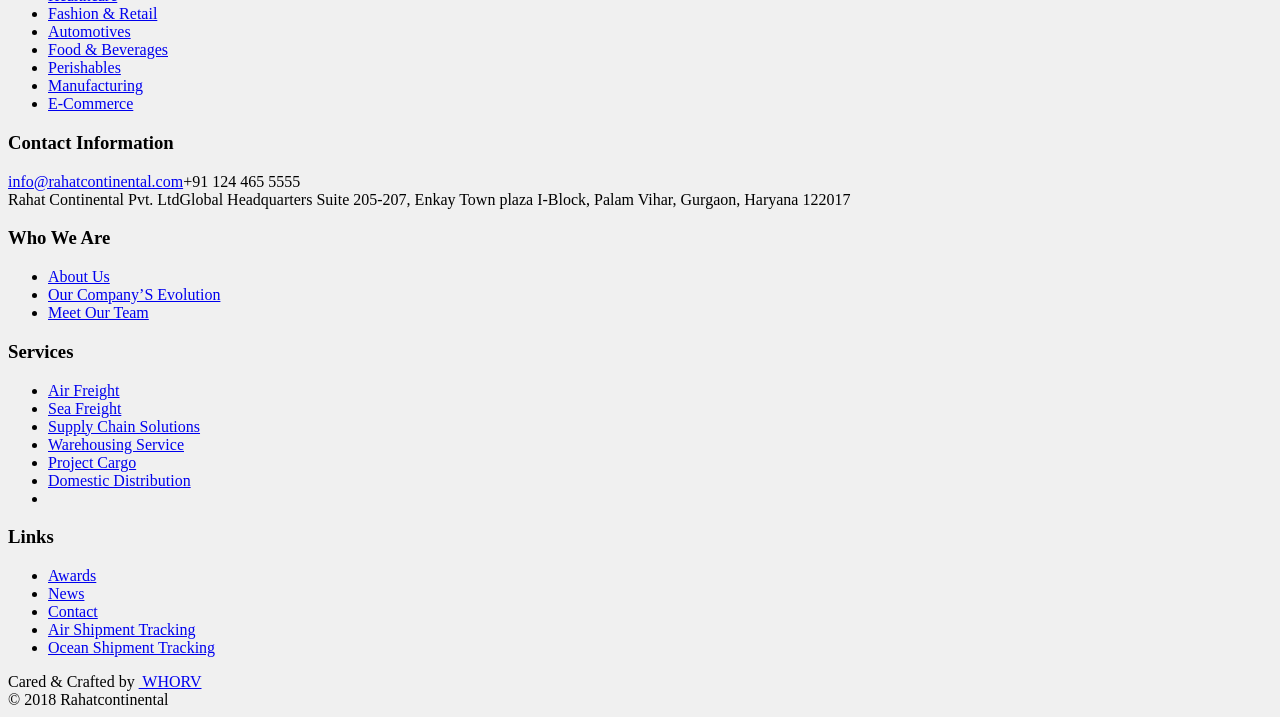Provide a one-word or short-phrase answer to the question:
Who designed the company's website?

WHORV